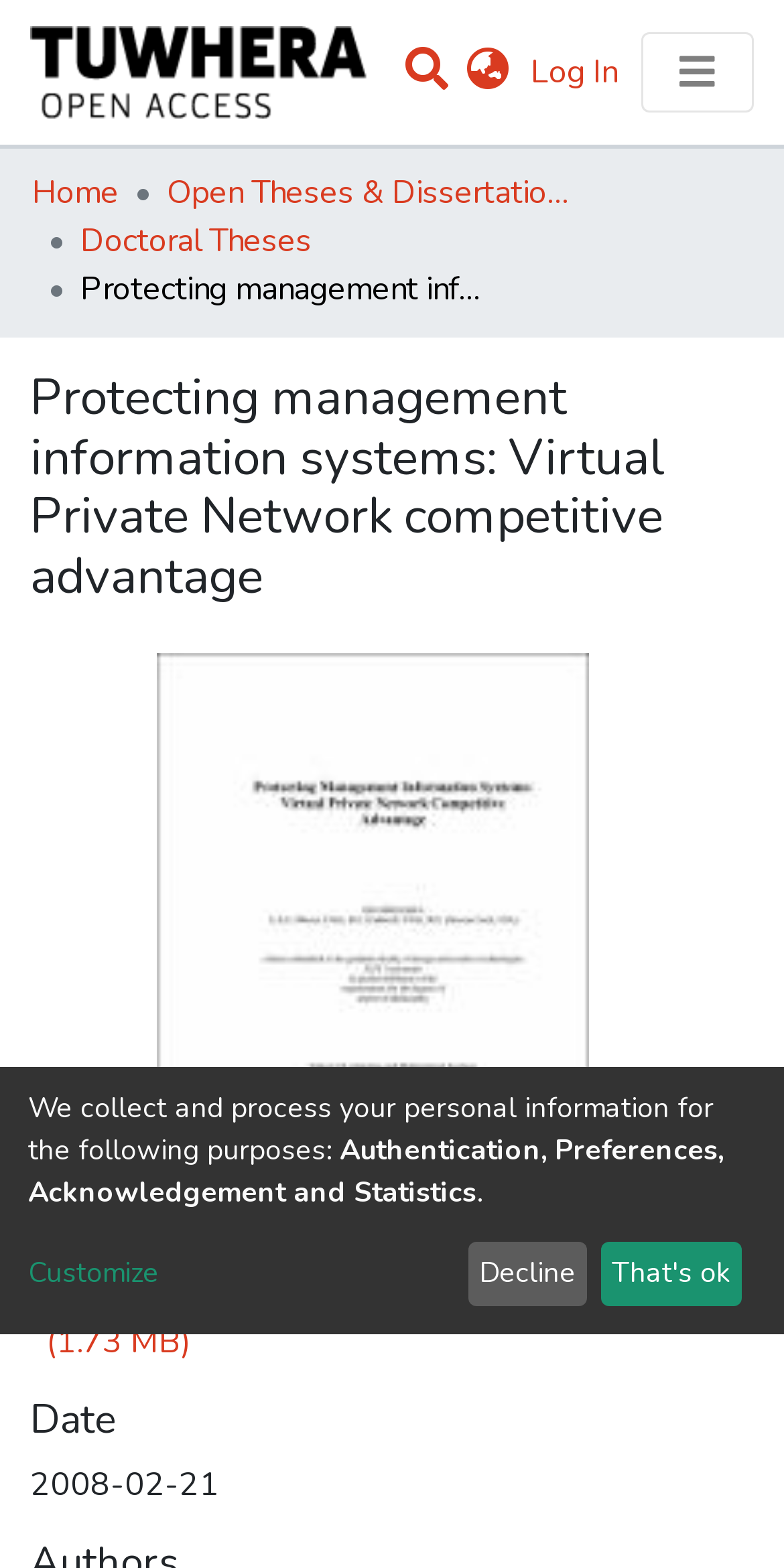Predict the bounding box of the UI element that fits this description: "Open Theses & Dissertations".

[0.213, 0.107, 0.726, 0.138]